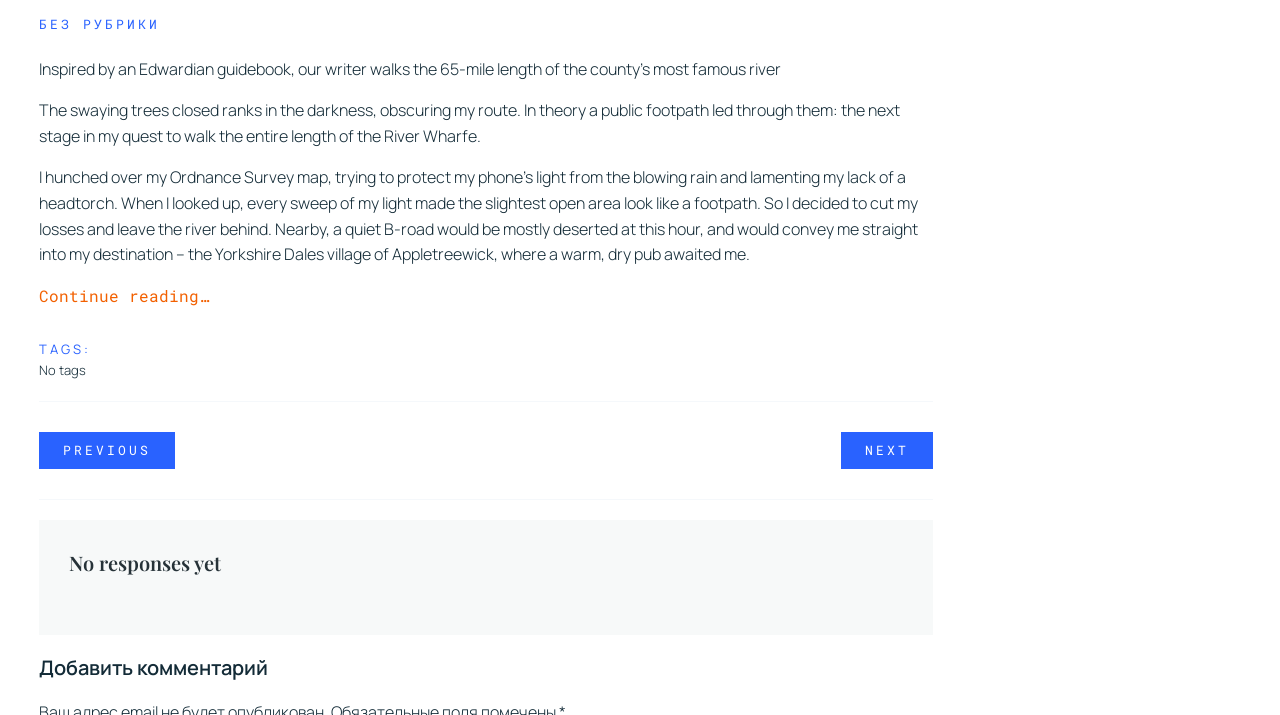Refer to the screenshot and answer the following question in detail:
What can you do at the end of the article?

At the end of the article, you can add a comment, as indicated by the heading element 'Добавить комментарий'.